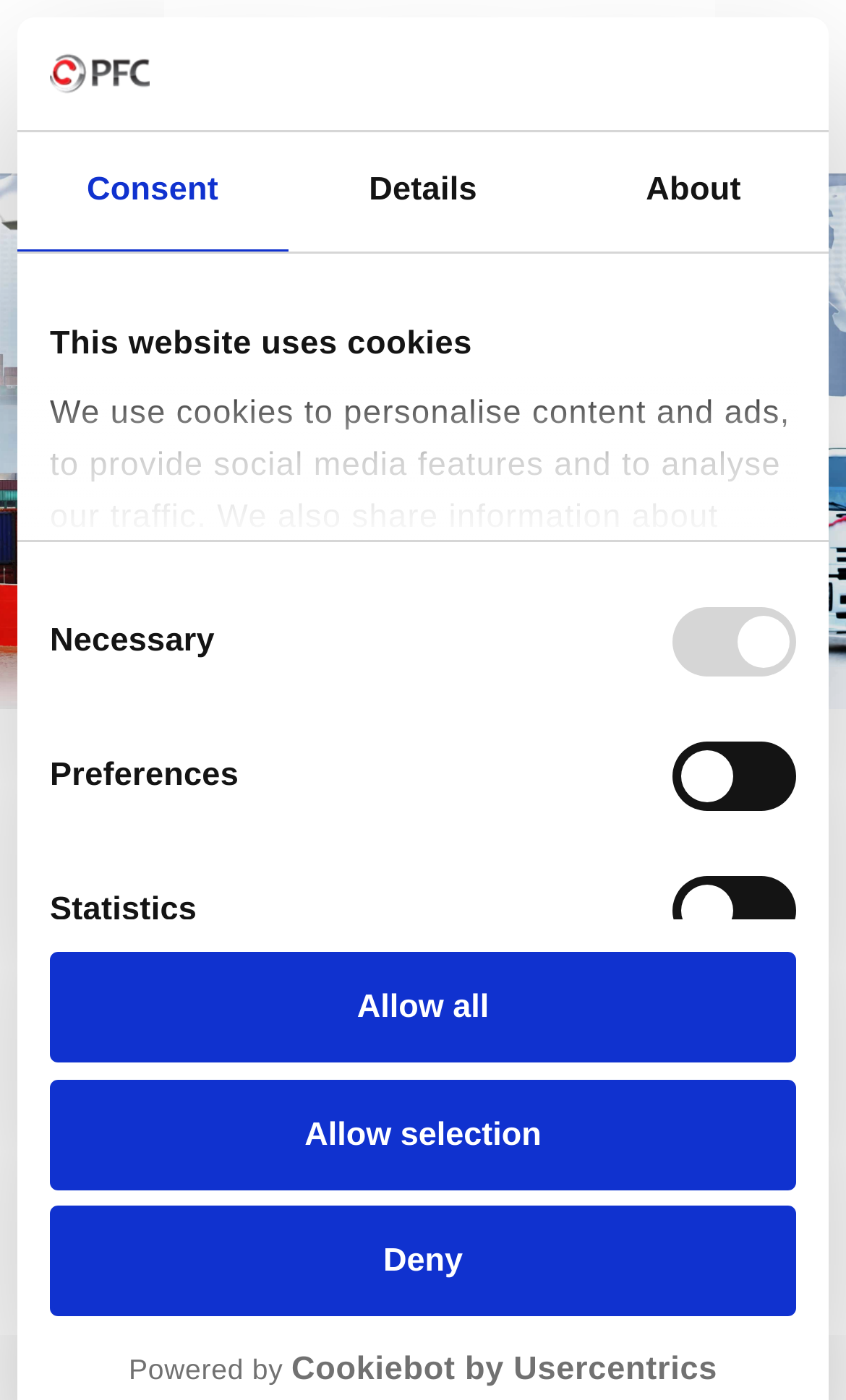Can you specify the bounding box coordinates for the region that should be clicked to fulfill this instruction: "Go to About page".

[0.66, 0.095, 0.98, 0.18]